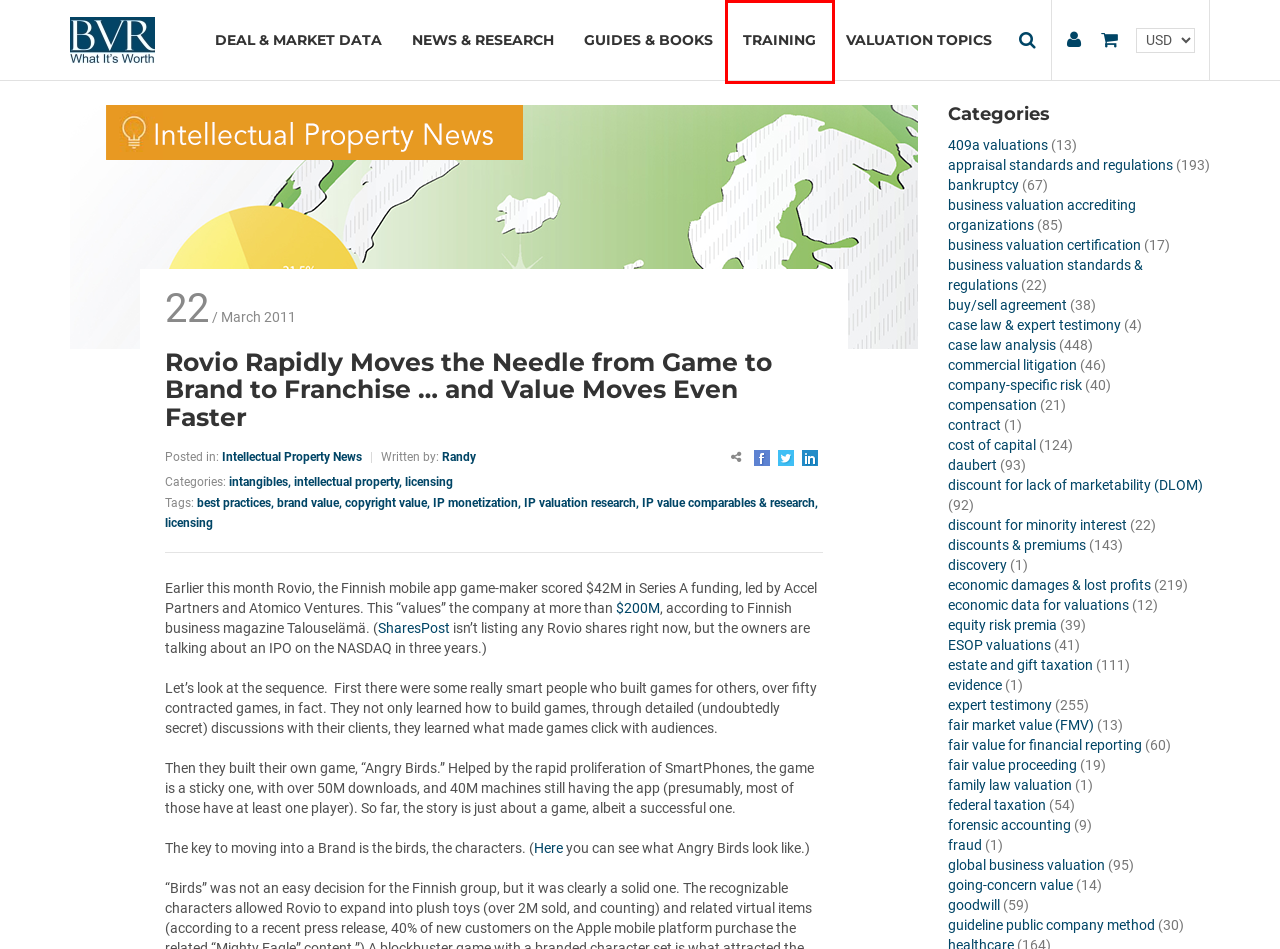You are provided with a screenshot of a webpage that includes a red rectangle bounding box. Please choose the most appropriate webpage description that matches the new webpage after clicking the element within the red bounding box. Here are the candidates:
A. News Category: goodwill | Business Valuation Resources
B. Training | Business Valuation Resources
C. News Category: going-concern value | Business Valuation Resources
D. Valuation Topics | Business Valuation Resources
E. News Category: fair market value (FMV) | Business Valuation Resources
F. News Category: ESOP valuations | Business Valuation Resources
G. News Category: case law analysis | Business Valuation Resources
H. News Category: guideline public company method | Business Valuation Resources

B